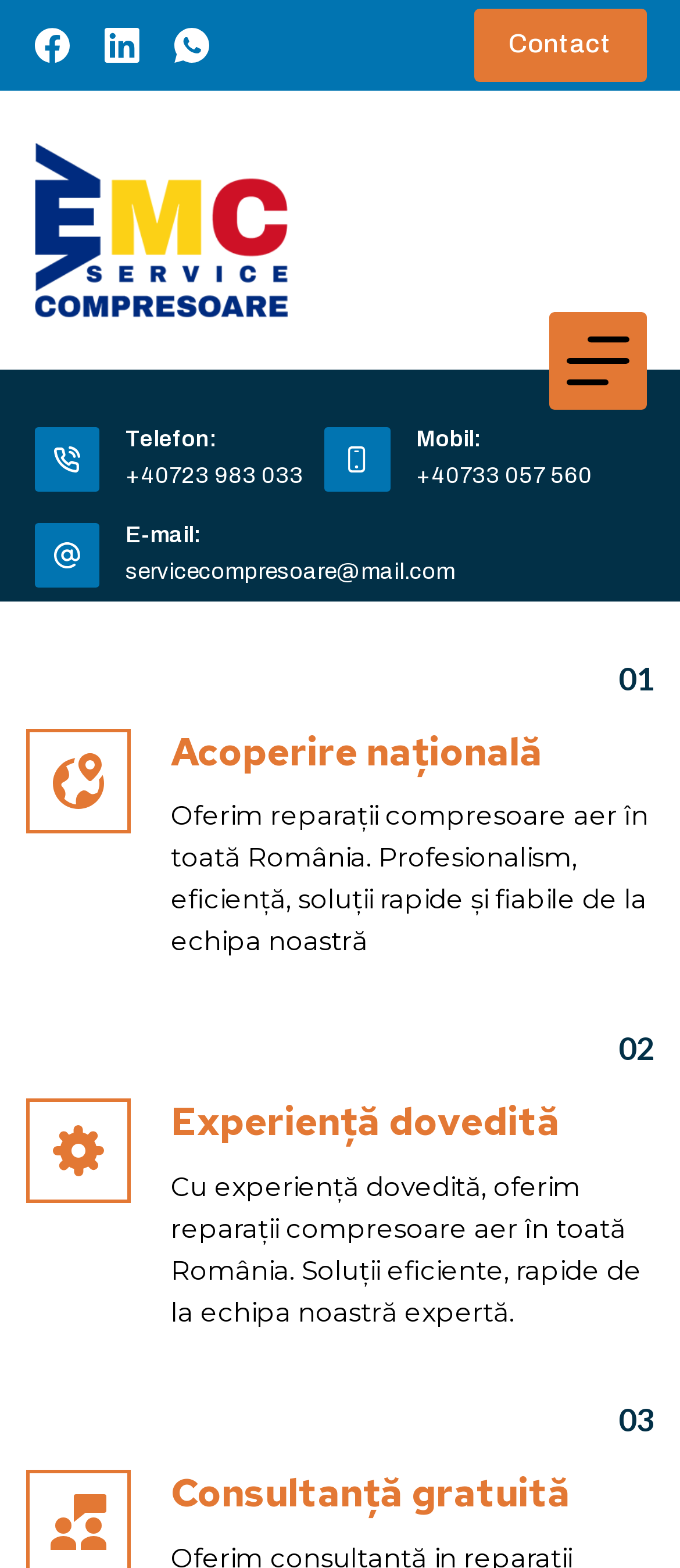Use the details in the image to answer the question thoroughly: 
What is the phone number for mobile?

I found the phone number for mobile by looking at the links on the webpage, specifically the one that says 'Mobil: +40733 057 560'.